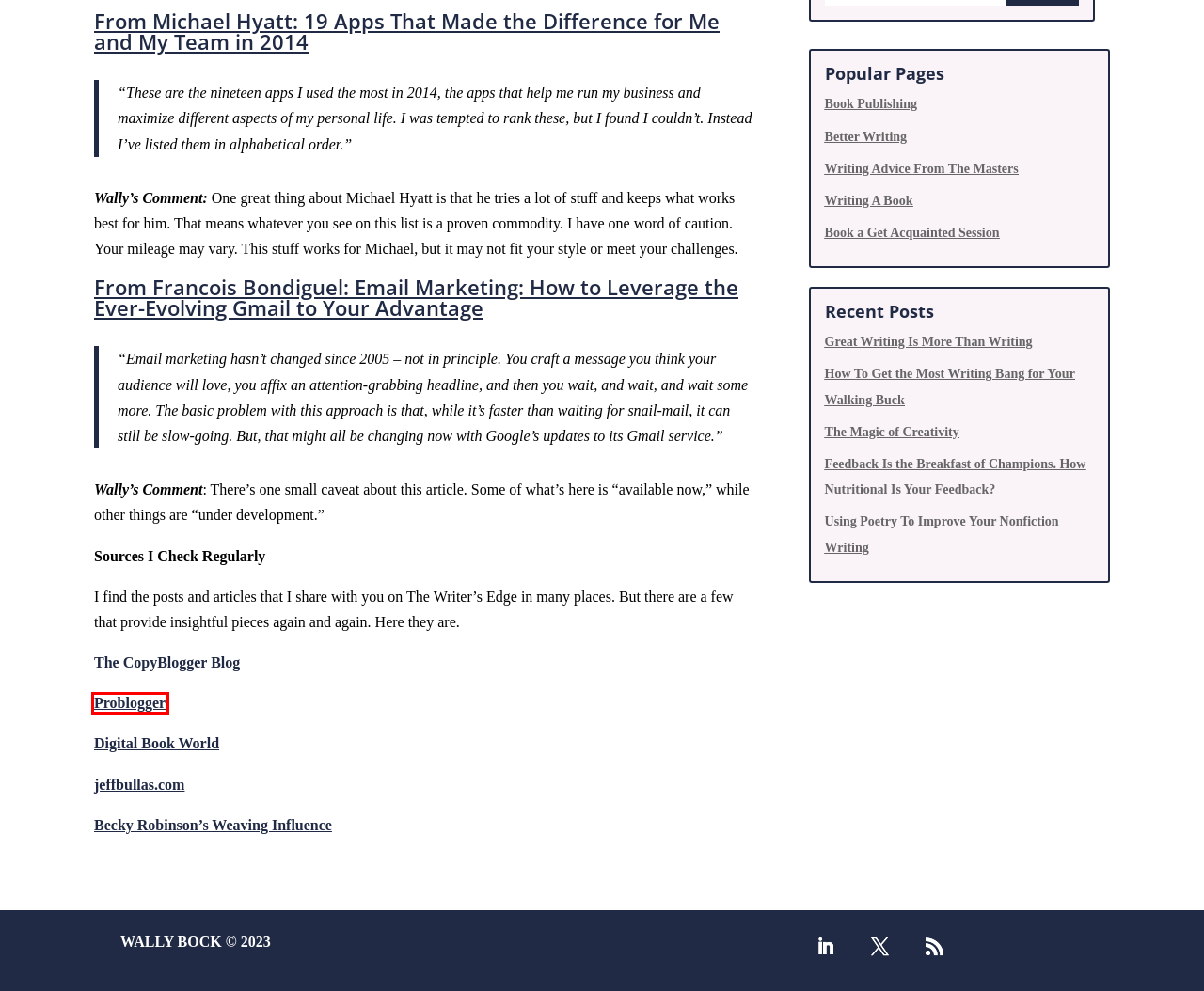Look at the screenshot of a webpage with a red bounding box and select the webpage description that best corresponds to the new page after clicking the element in the red box. Here are the options:
A. Using Poetry To Improve Your Nonfiction Writing - Write Your Book with Wally
B. ProBlogger - Blog
C. Book Publishing Archives - Write Your Book with Wally
D. Great Writing Is More Than Writing - Write Your Book with Wally
E. Writing A Book Archives - Write Your Book with Wally
F. Get Acquainted Session - Write Your Book with Wally
G. Comments on: The Writing Edge for Business Writers: 12/26/14
H. Jeff Bullas | Win At Business And Life In An AI World

B